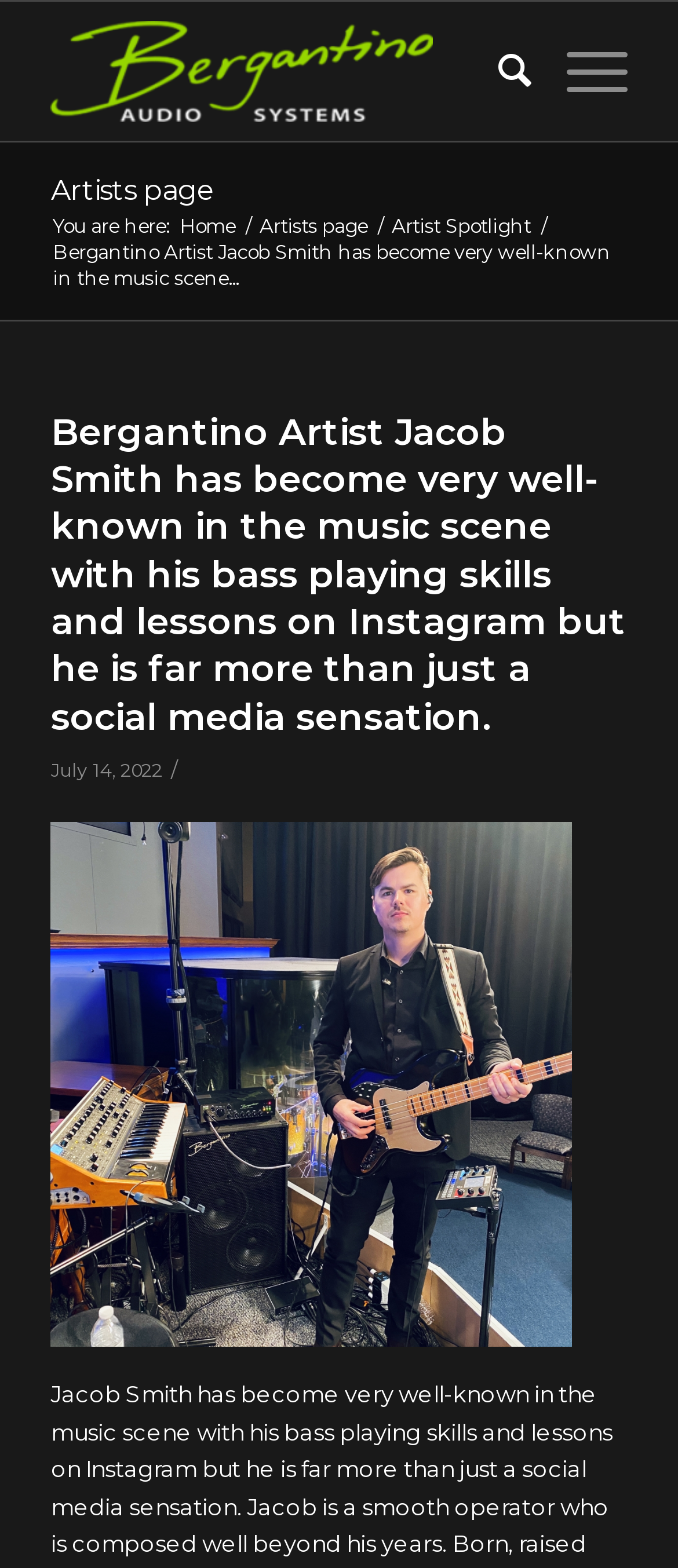Respond to the question below with a concise word or phrase:
What is the date of the article?

July 14, 2022